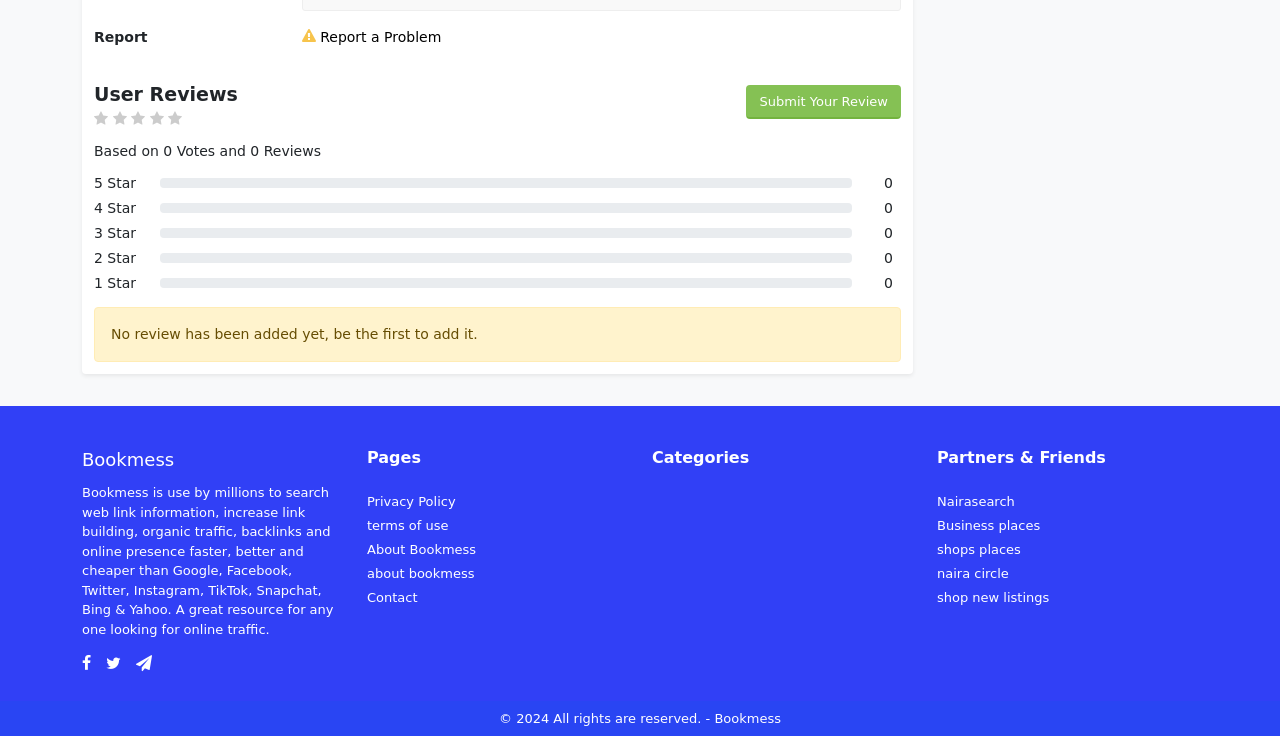Determine the bounding box coordinates for the area you should click to complete the following instruction: "View about Bookmess".

[0.287, 0.736, 0.372, 0.757]